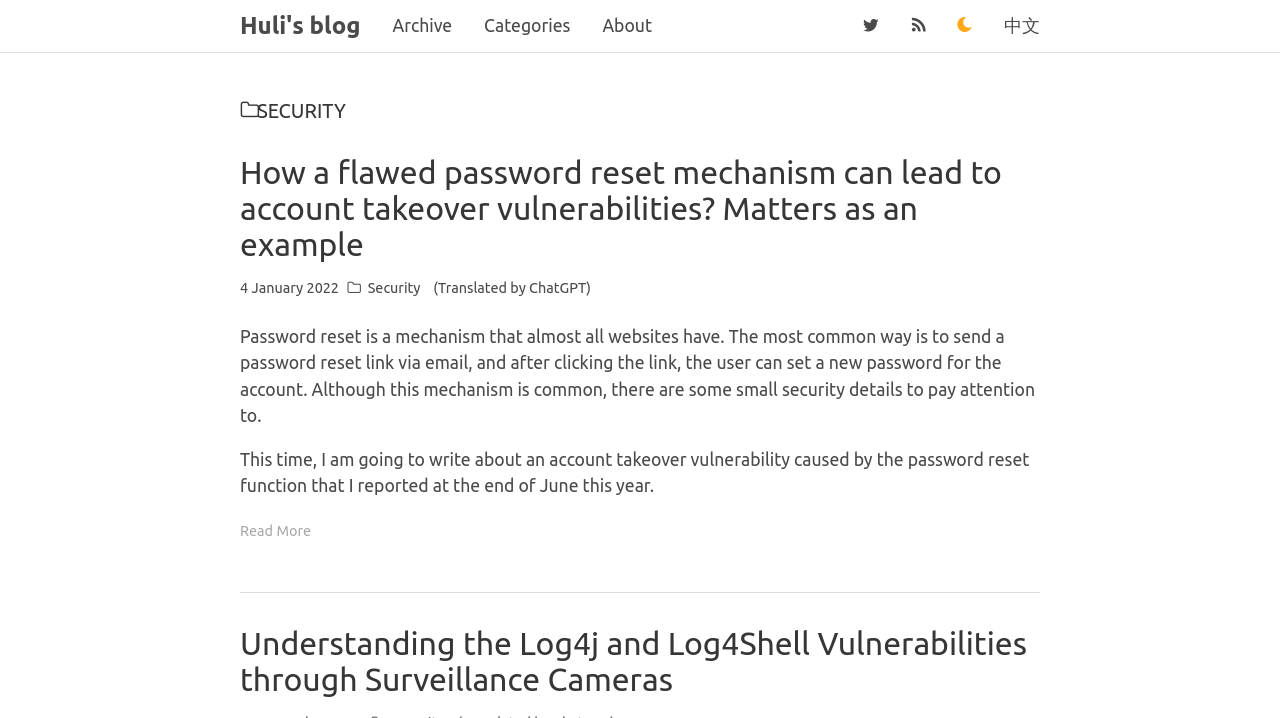Highlight the bounding box coordinates of the region I should click on to meet the following instruction: "learn about Log4j and Log4Shell Vulnerabilities".

[0.188, 0.87, 0.802, 0.972]